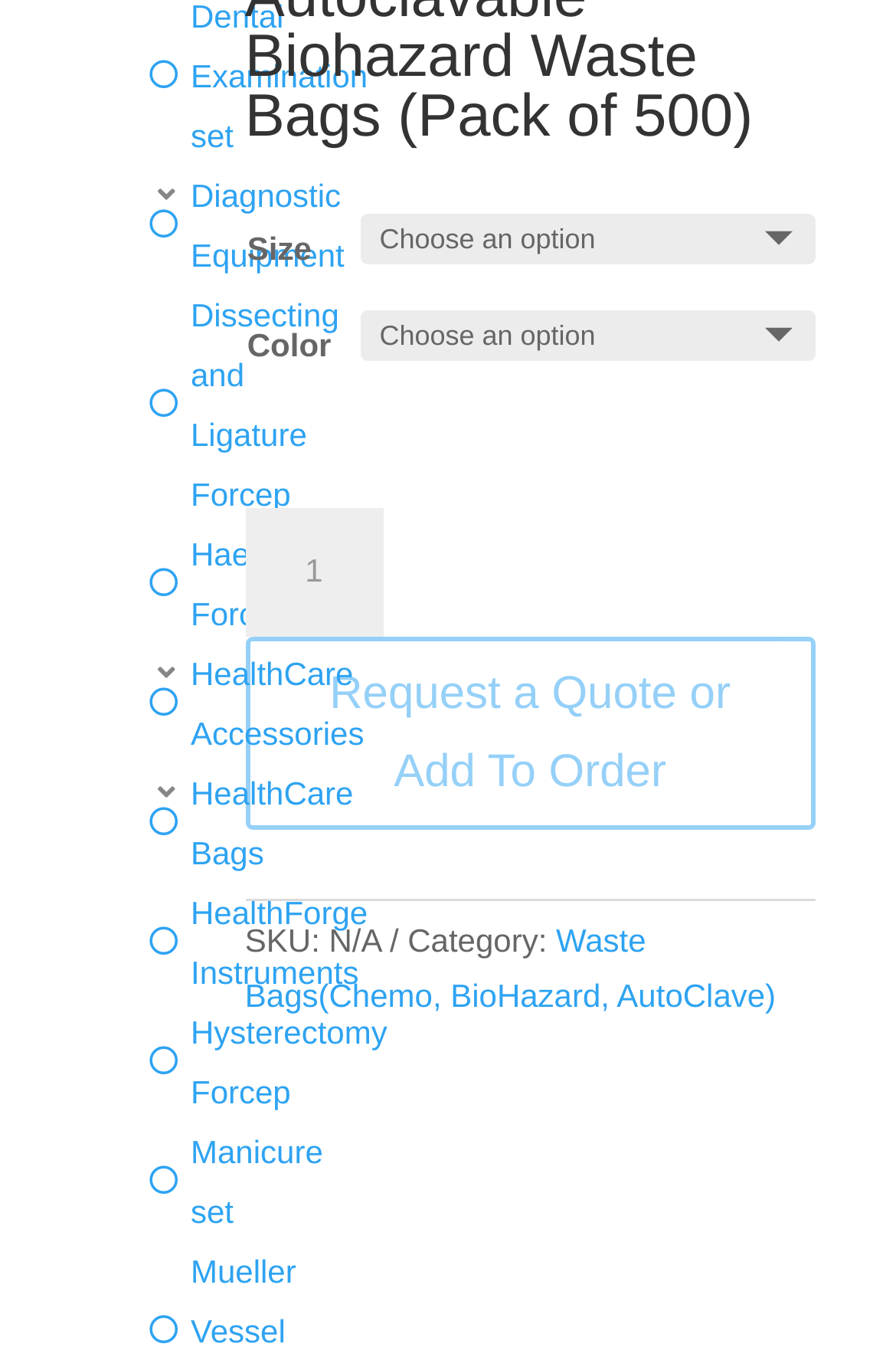Please find the bounding box for the following UI element description. Provide the coordinates in (top-left x, top-left y, bottom-right x, bottom-right y) format, with values between 0 and 1: Dissecting and Ligature Forcep

[0.164, 0.211, 0.378, 0.387]